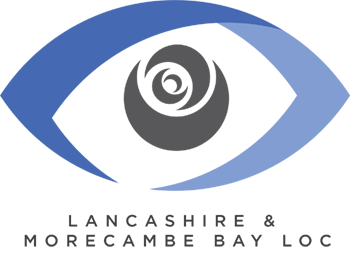Describe all the aspects of the image extensively.

The image displays the official logo of the Lancashire & Morecambe Bay Local Optical Committee (LOC). The logo features an abstract design of an eye, utilizing a combination of blue shades for the outline and a darker gray for the central element, which resembles a stylized iris. Below the graphic, the text "LANCASHIRE & MORECAMBE BAY LOC" is prominently displayed in a clean, modern font, reinforcing the committee's identity. This logo symbolizes the committee's focus on eye care and optical services within the Lancashire and Morecambe Bay regions.